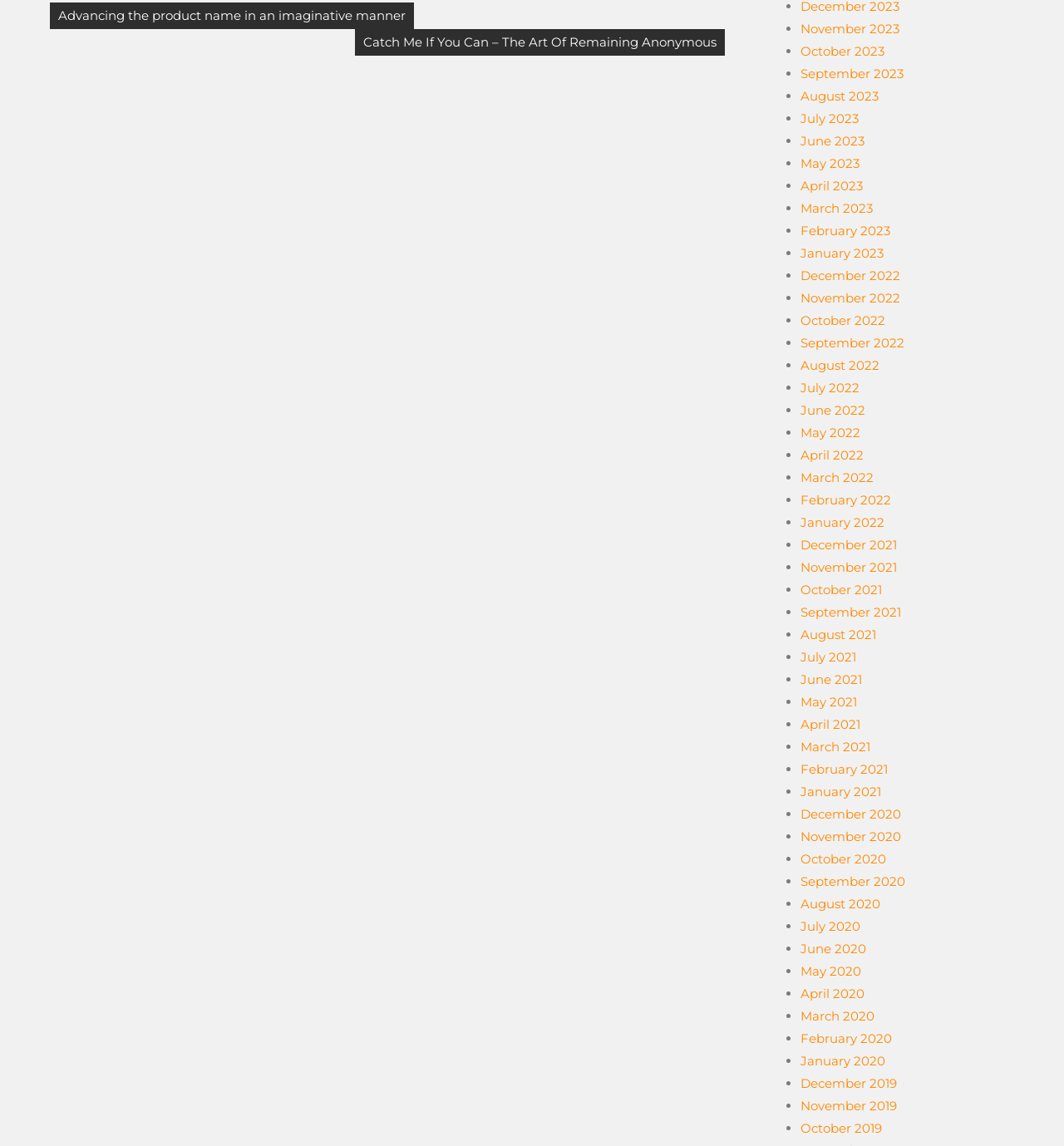Locate the bounding box coordinates of the clickable region necessary to complete the following instruction: "Read 'Catch Me If You Can – The Art Of Remaining Anonymous'". Provide the coordinates in the format of four float numbers between 0 and 1, i.e., [left, top, right, bottom].

[0.334, 0.025, 0.681, 0.049]